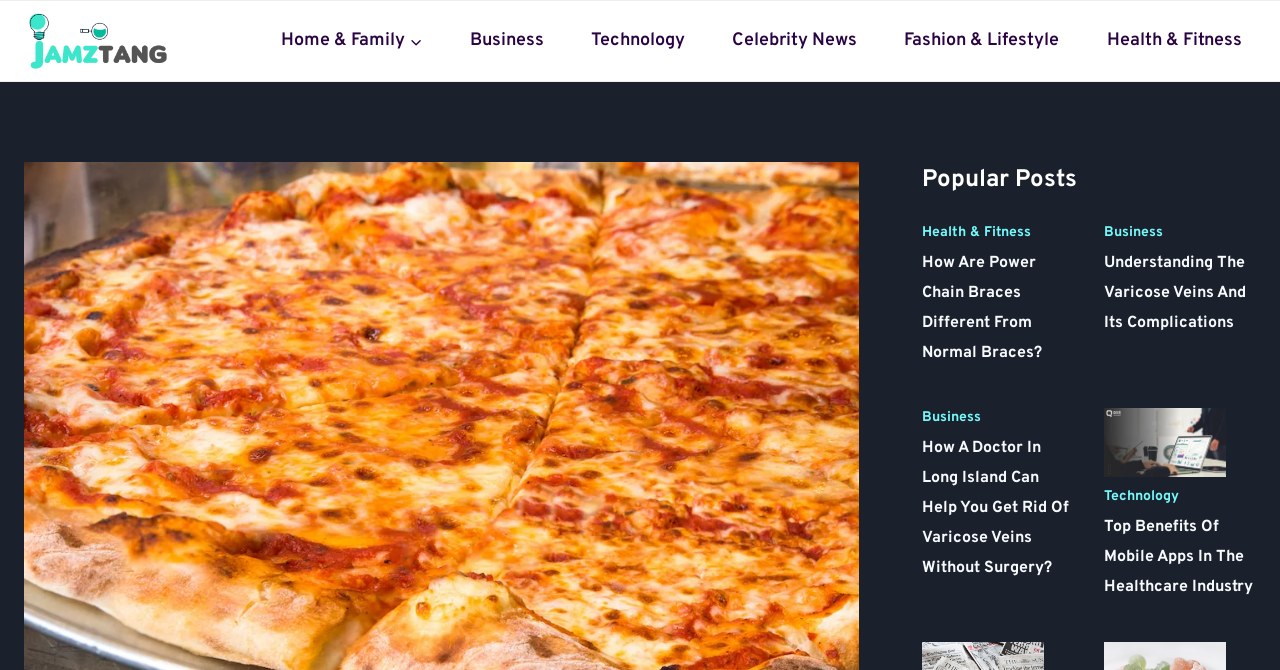Please extract the primary headline from the webpage.

Romans Pizza Pie:1 A Culinary Masterpiece To Savor